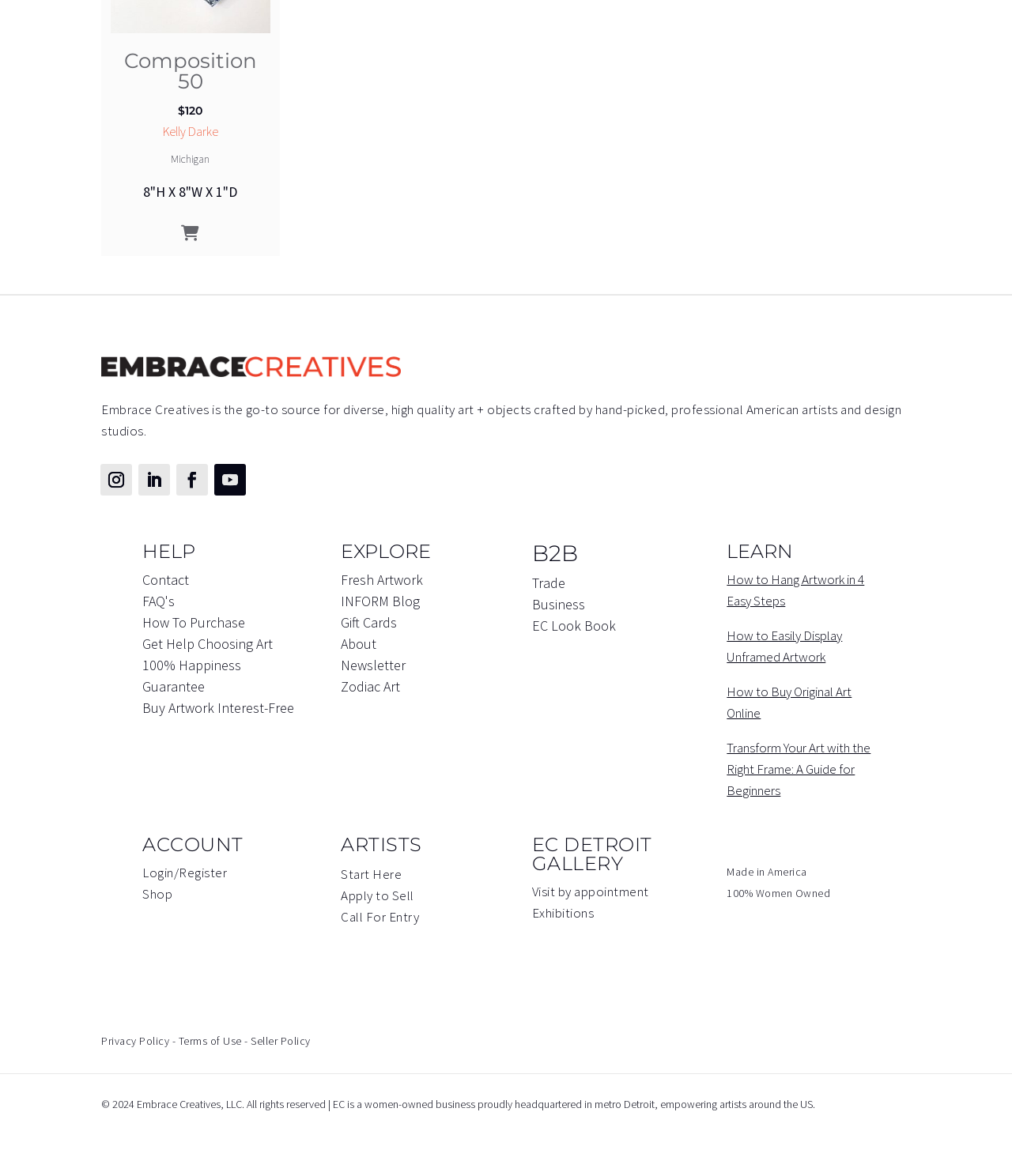Locate the bounding box coordinates of the segment that needs to be clicked to meet this instruction: "View artwork details".

[0.161, 0.096, 0.216, 0.118]